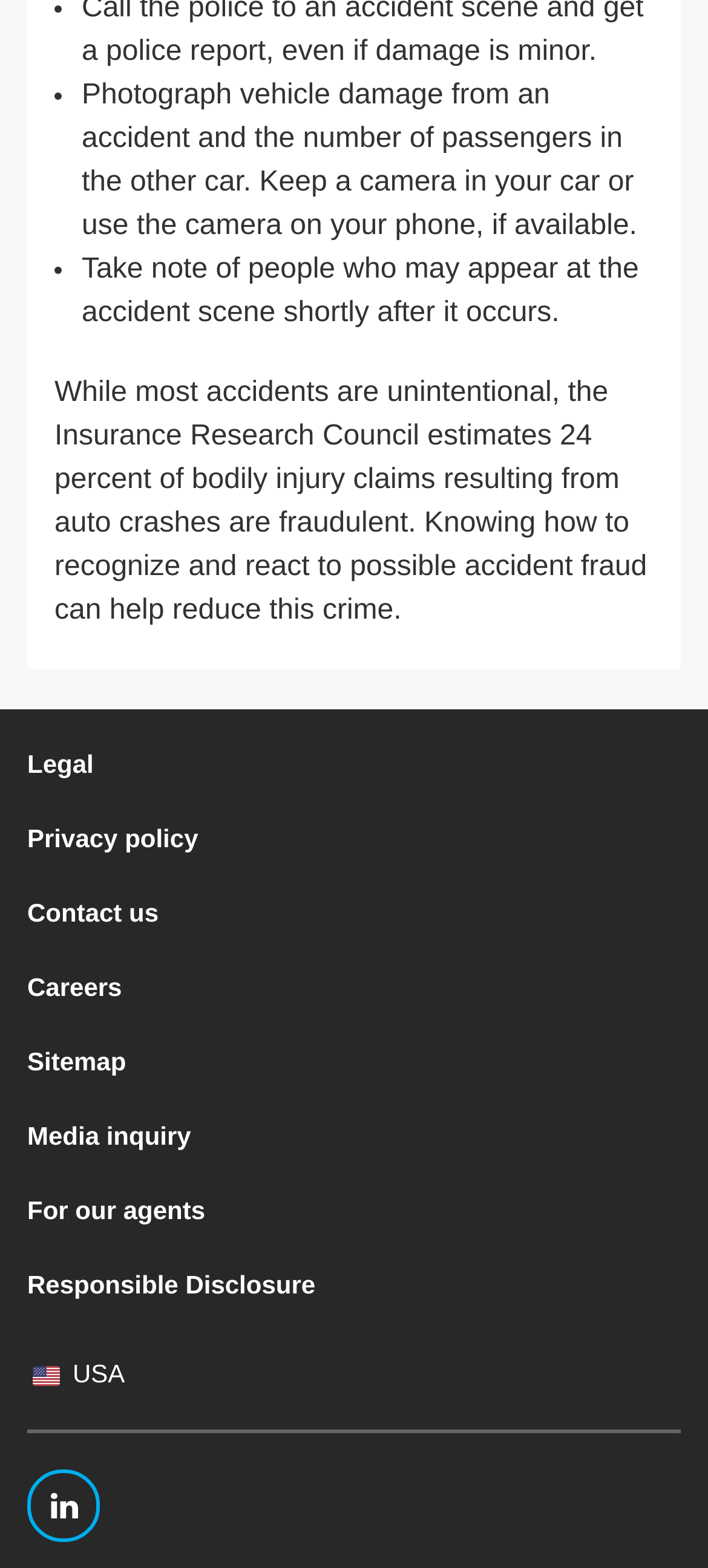Please reply to the following question using a single word or phrase: 
What is the estimated percentage of fraudulent bodily injury claims?

24 percent